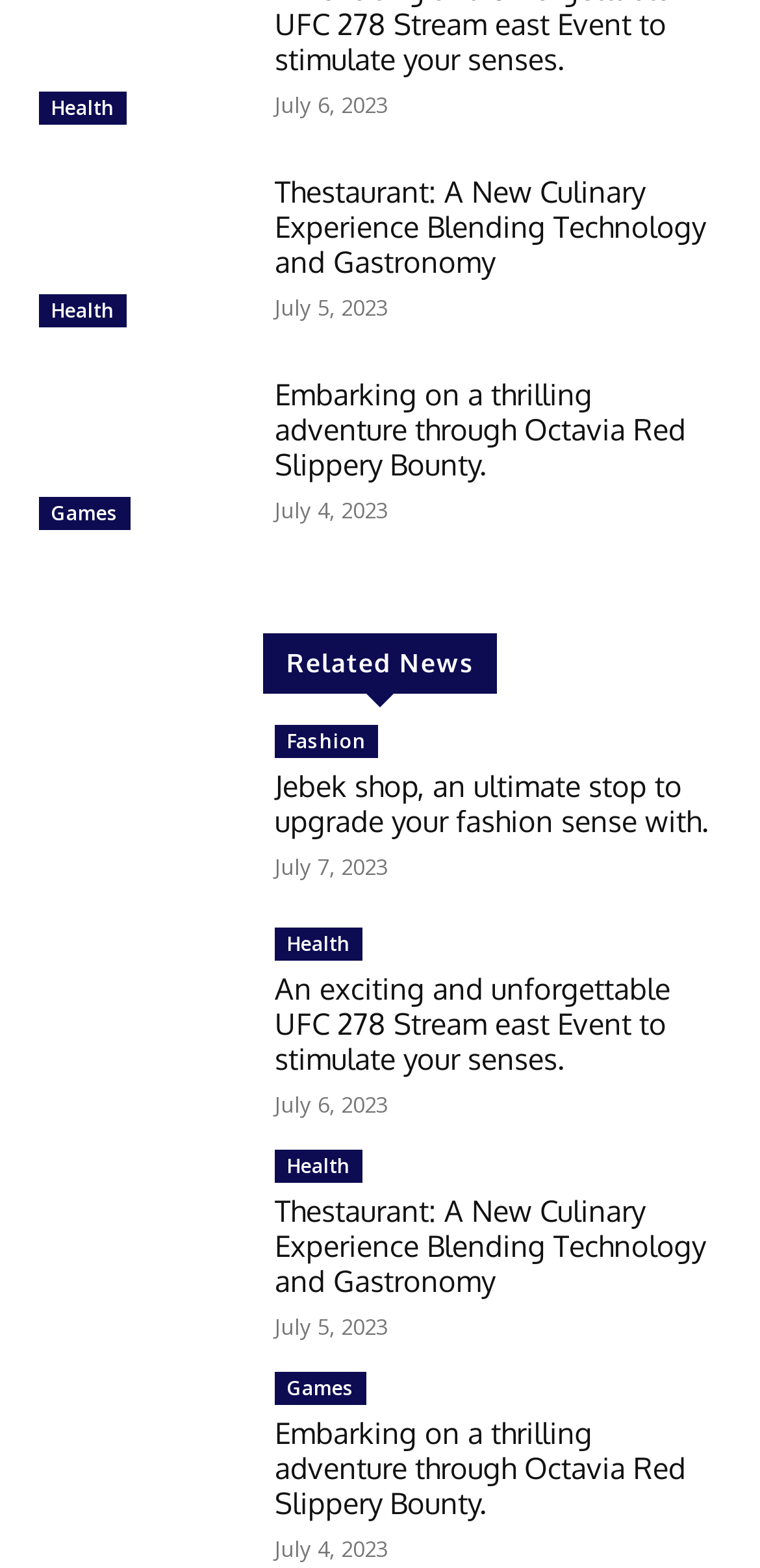Please specify the bounding box coordinates of the clickable region to carry out the following instruction: "Read the article 'Thestaurant: A New Culinary Experience Blending Technology and Gastronomy'". The coordinates should be four float numbers between 0 and 1, in the format [left, top, right, bottom].

[0.362, 0.112, 0.949, 0.179]